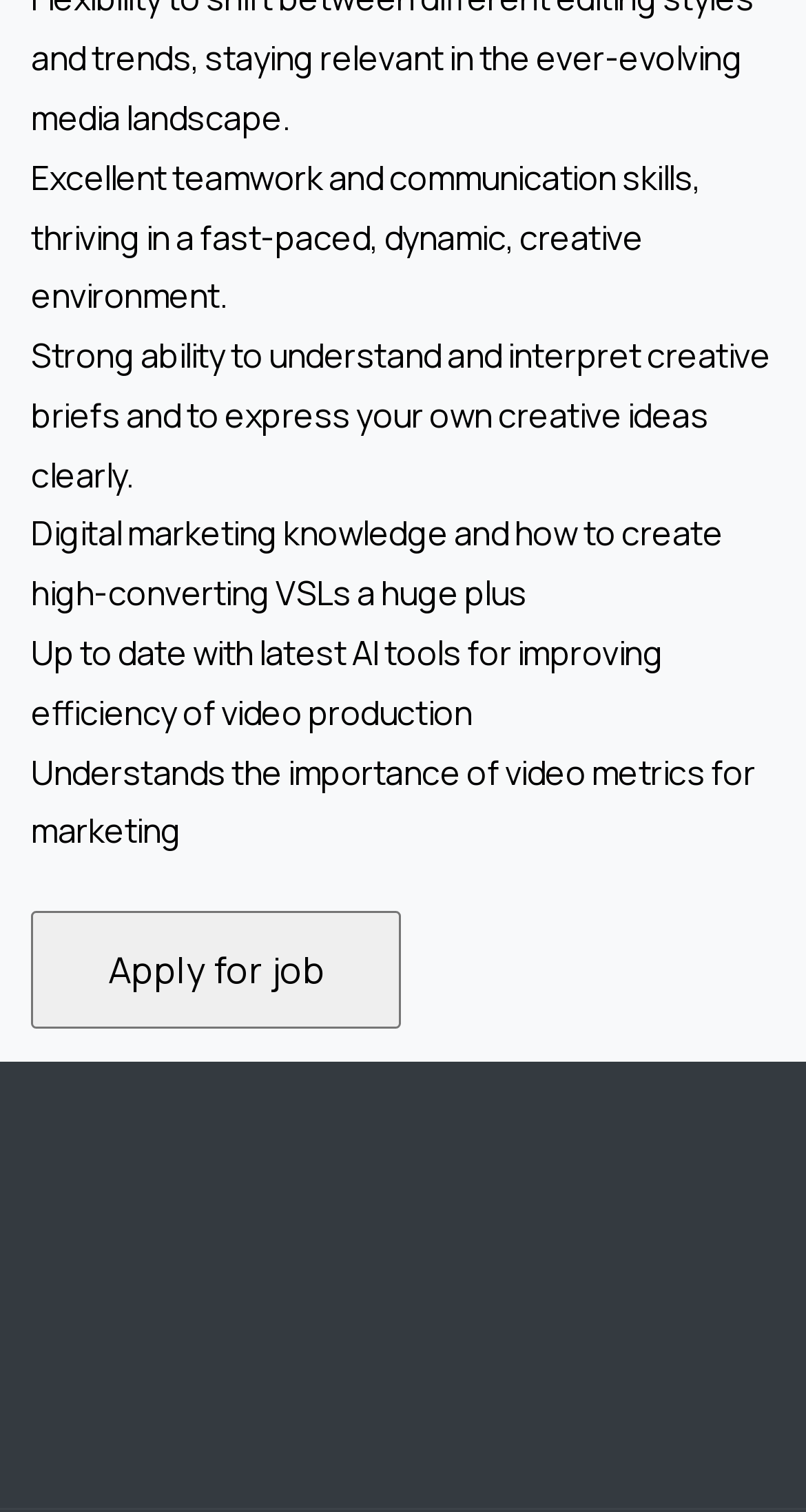Give a succinct answer to this question in a single word or phrase: 
How many social media links are present?

4